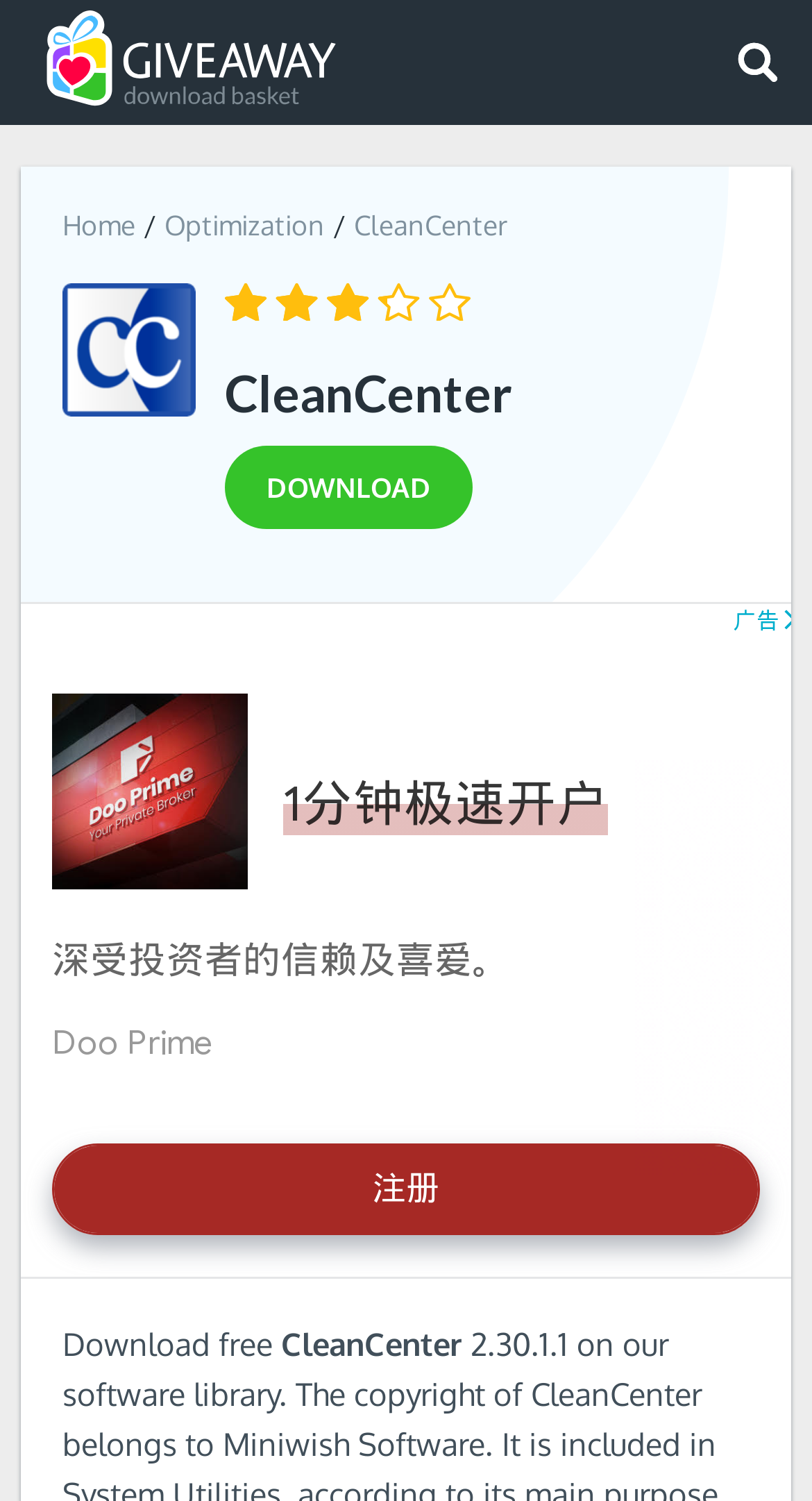Predict the bounding box of the UI element that fits this description: "download".

[0.277, 0.297, 0.582, 0.352]